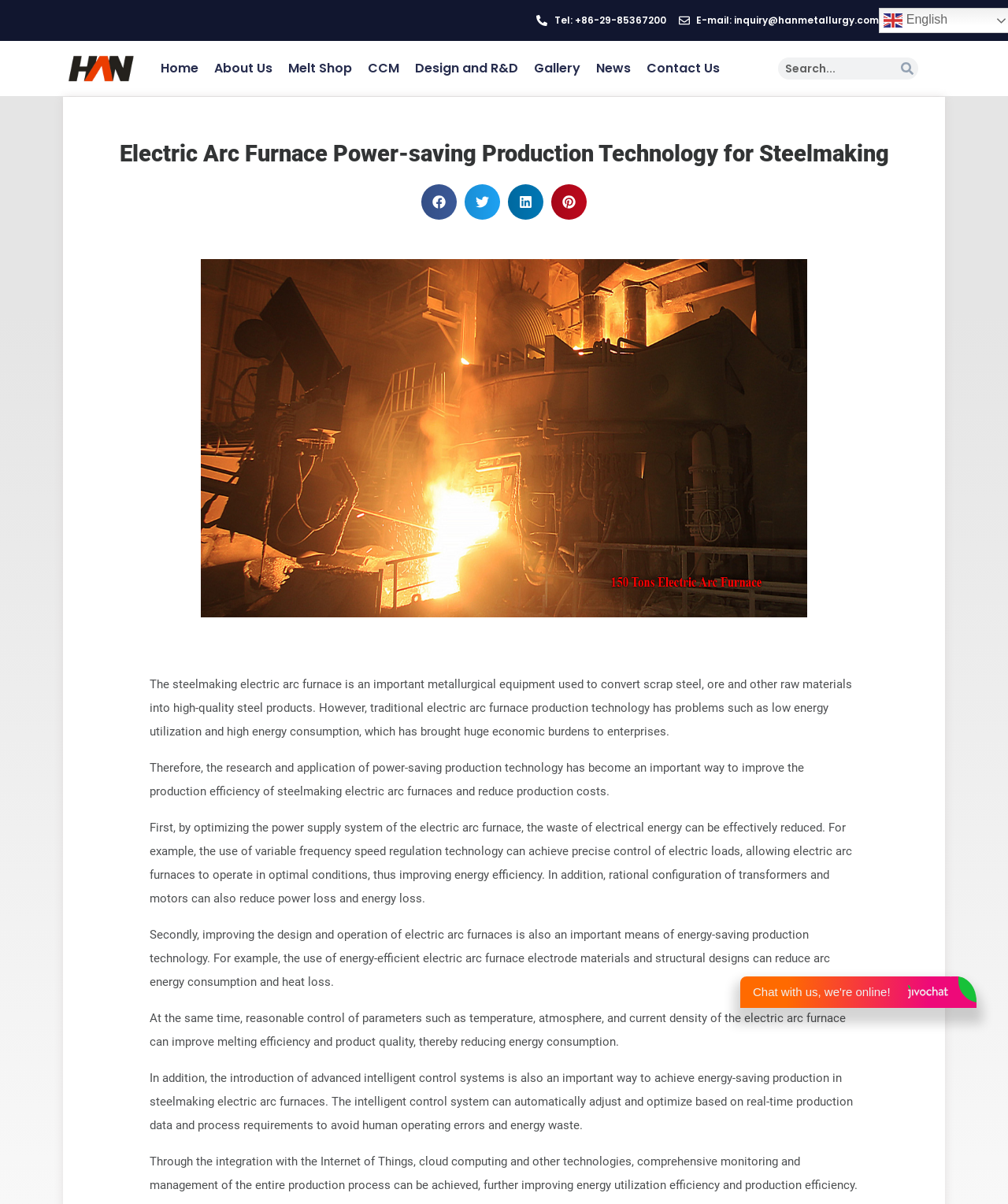Using the provided description Search, find the bounding box coordinates for the UI element. Provide the coordinates in (top-left x, top-left y, bottom-right x, bottom-right y) format, ensuring all values are between 0 and 1.

[0.889, 0.048, 0.911, 0.066]